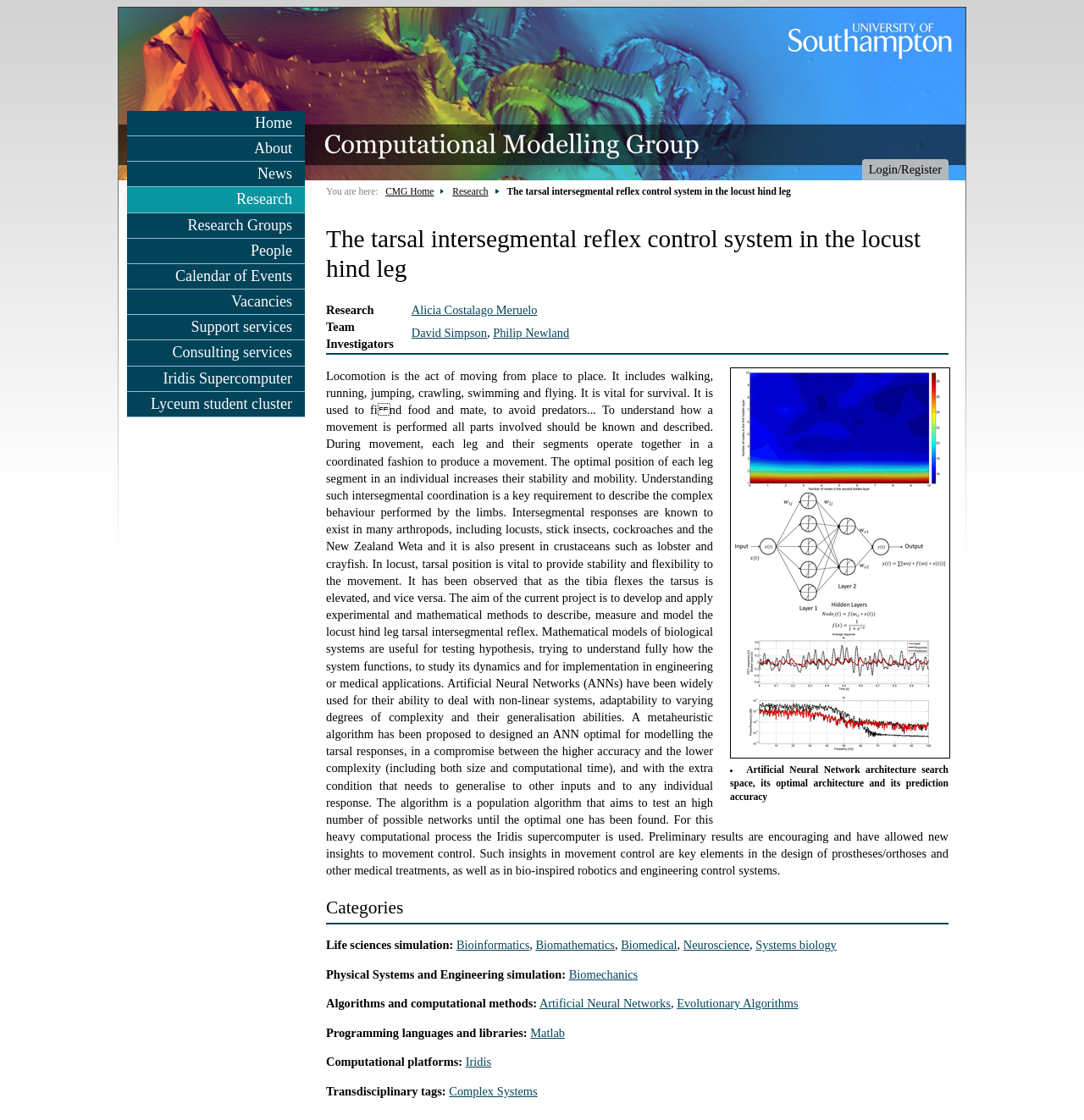Please determine the bounding box coordinates for the UI element described here. Use the format (top-left x, top-left y, bottom-right x, bottom-right y) with values bounded between 0 and 1: Privacy policy

None